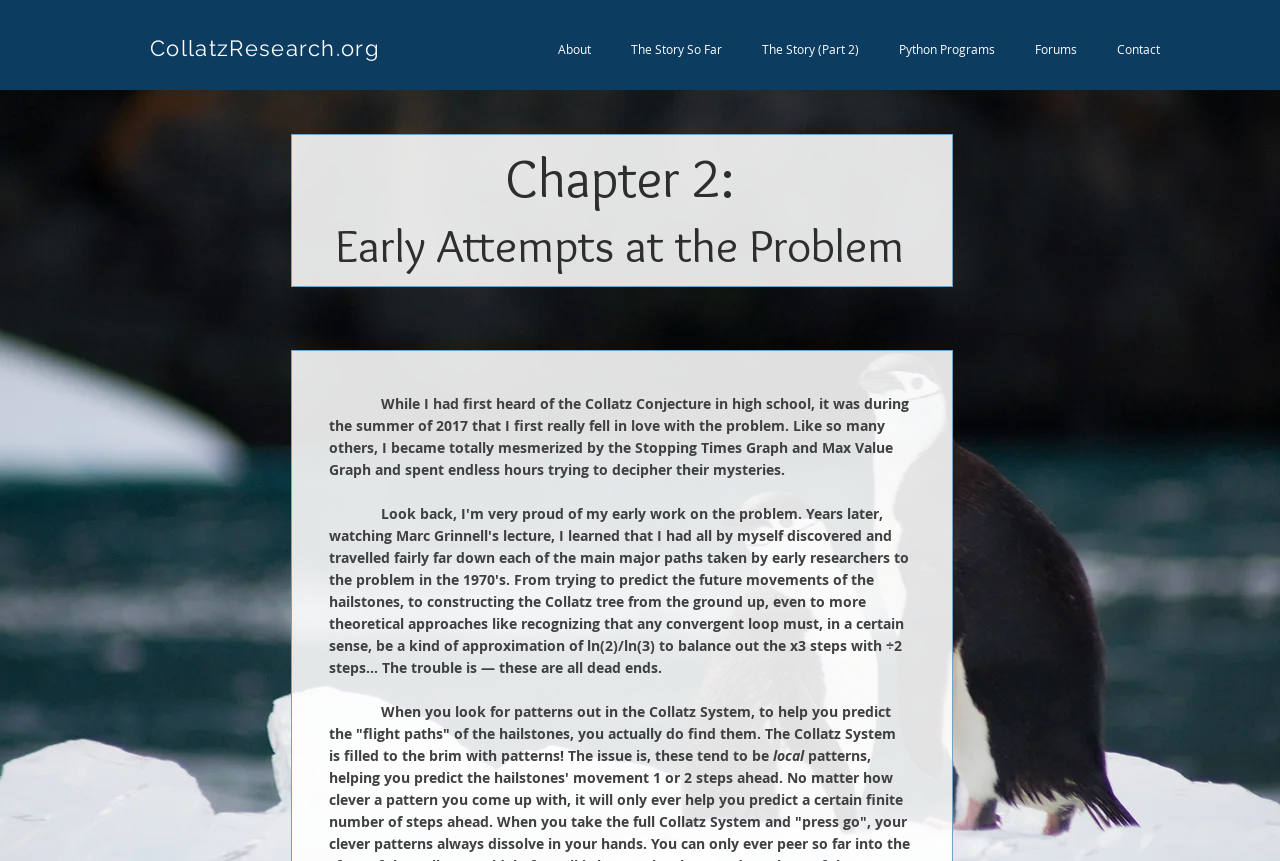Using the webpage screenshot and the element description Michigan henna tattoo, determine the bounding box coordinates. Specify the coordinates in the format (top-left x, top-left y, bottom-right x, bottom-right y) with values ranging from 0 to 1.

None